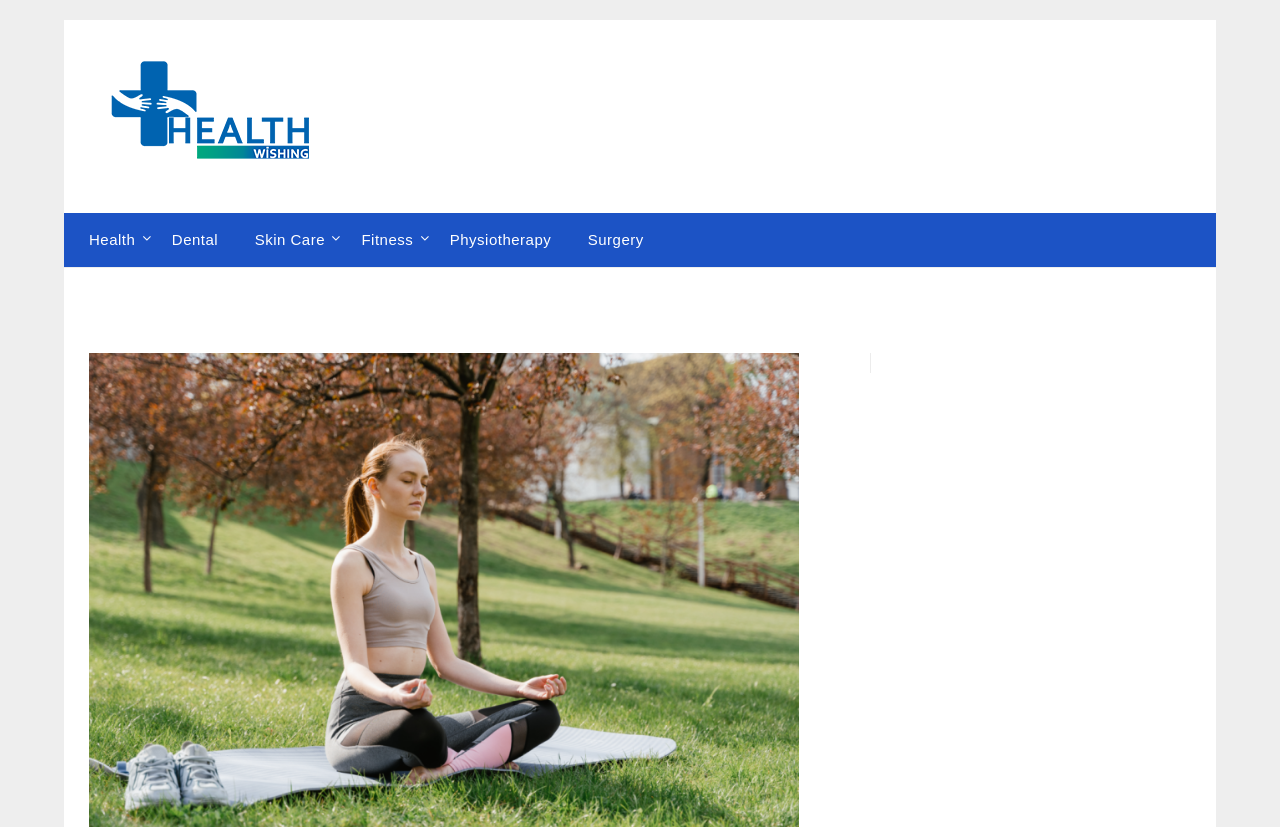Create an elaborate caption for the webpage.

The webpage is about winter exercise tips, with a focus on staying active during the winter season. At the top-left corner, there is a logo or icon labeled "Health Wishing" accompanied by a link to the same name. Below this, there is a horizontal navigation menu with six links: "Health", "Dental", "Skin Care", "Fitness", "Physiotherapy", and "Surgery", which are evenly spaced and aligned horizontally. 

On the lower half of the page, there is a complementary section that takes up most of the width, but its content is not specified.